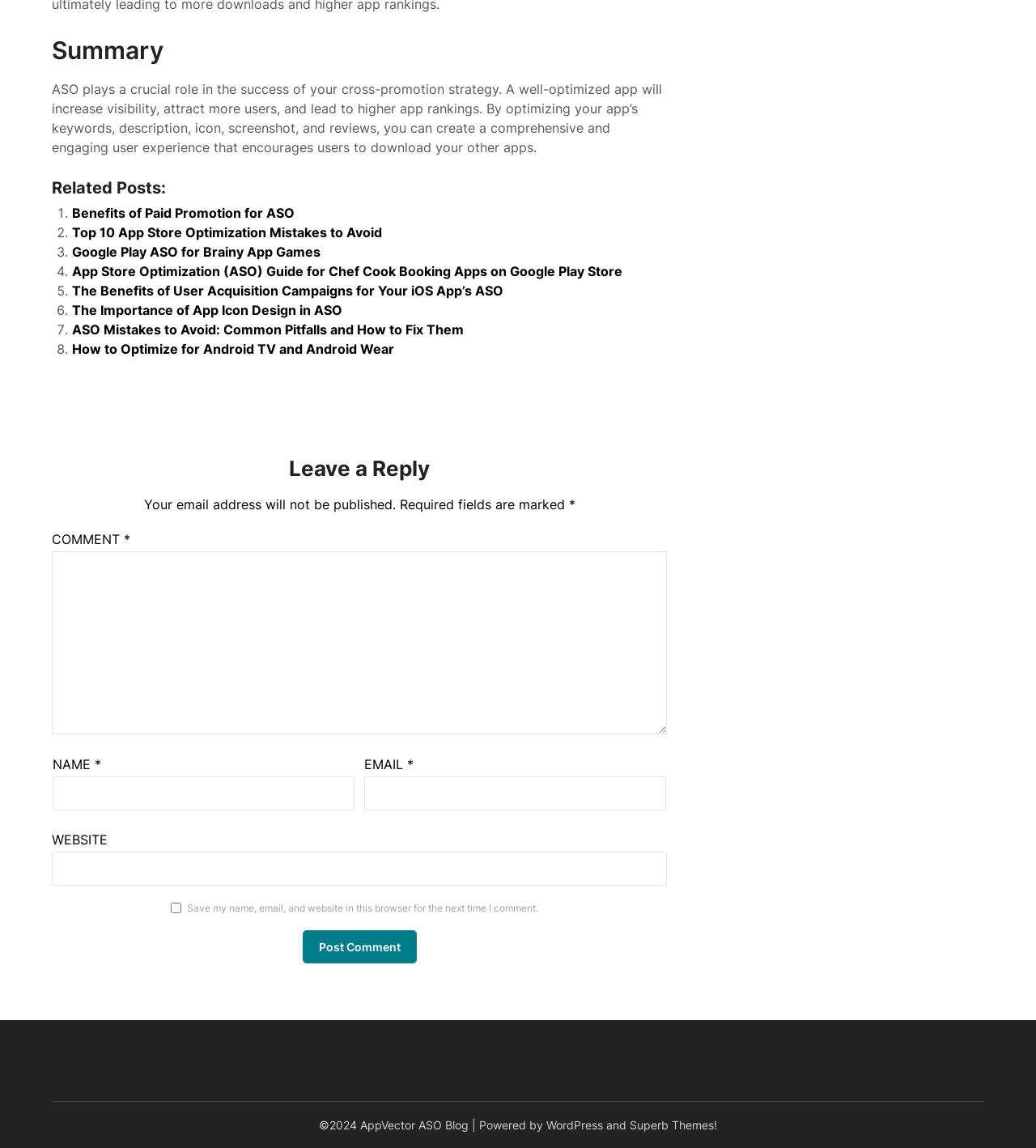Identify the bounding box coordinates of the area that should be clicked in order to complete the given instruction: "Enter a comment in the text box". The bounding box coordinates should be four float numbers between 0 and 1, i.e., [left, top, right, bottom].

[0.05, 0.48, 0.644, 0.64]